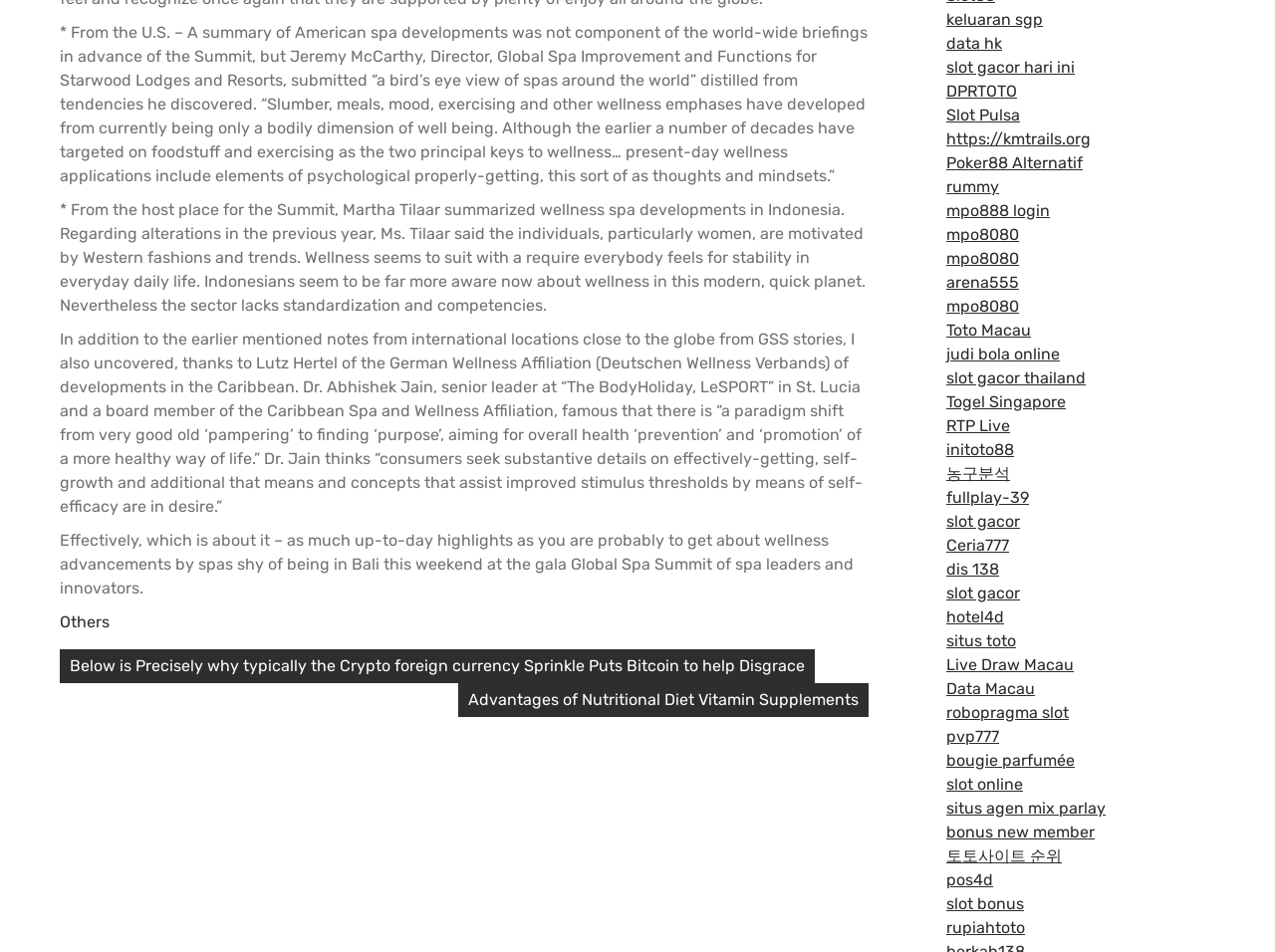How many links are there in the 'Post navigation' section? From the image, respond with a single word or brief phrase.

2